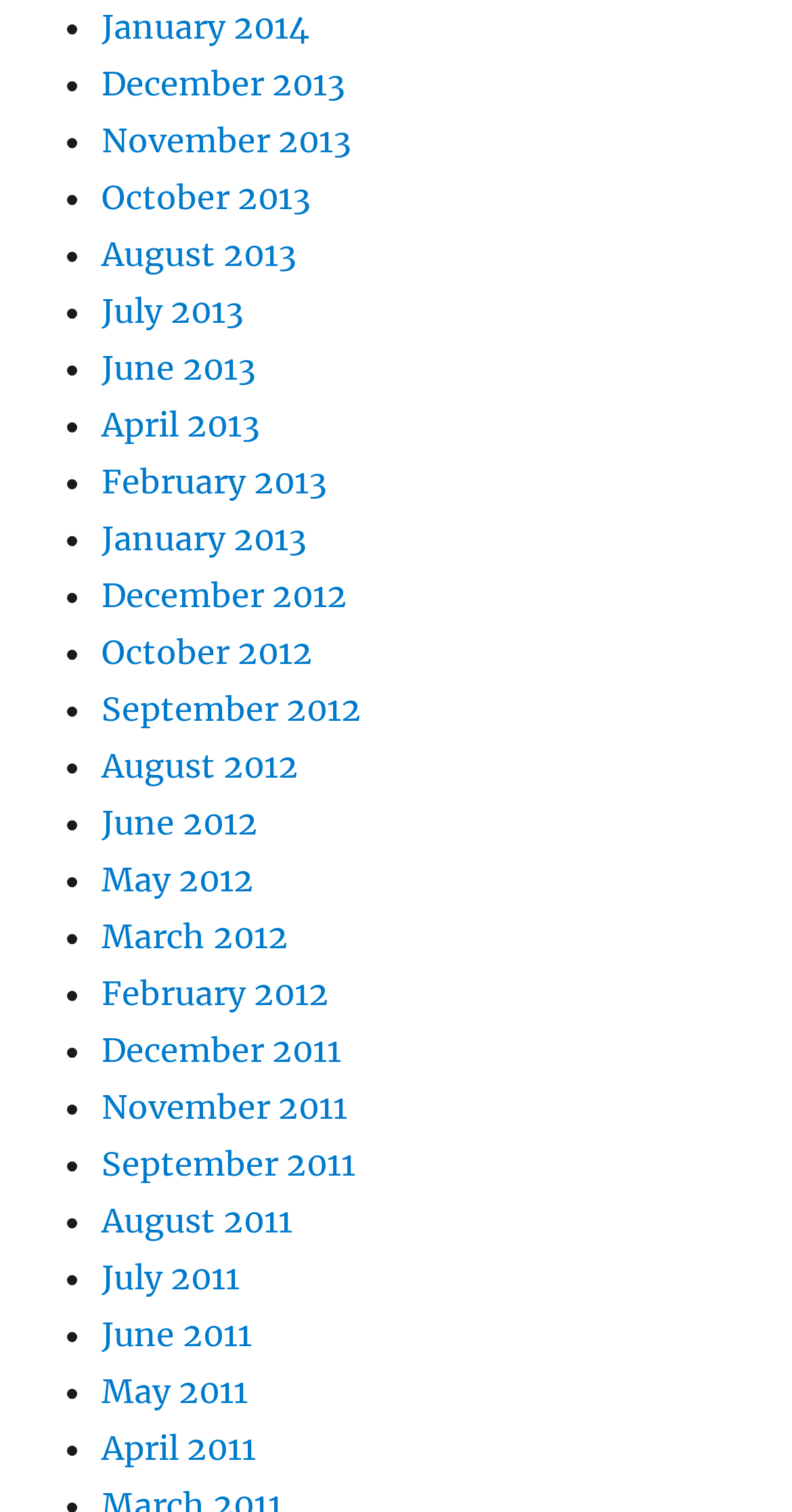Find the bounding box coordinates of the clickable area required to complete the following action: "view November 2013".

[0.128, 0.079, 0.444, 0.106]